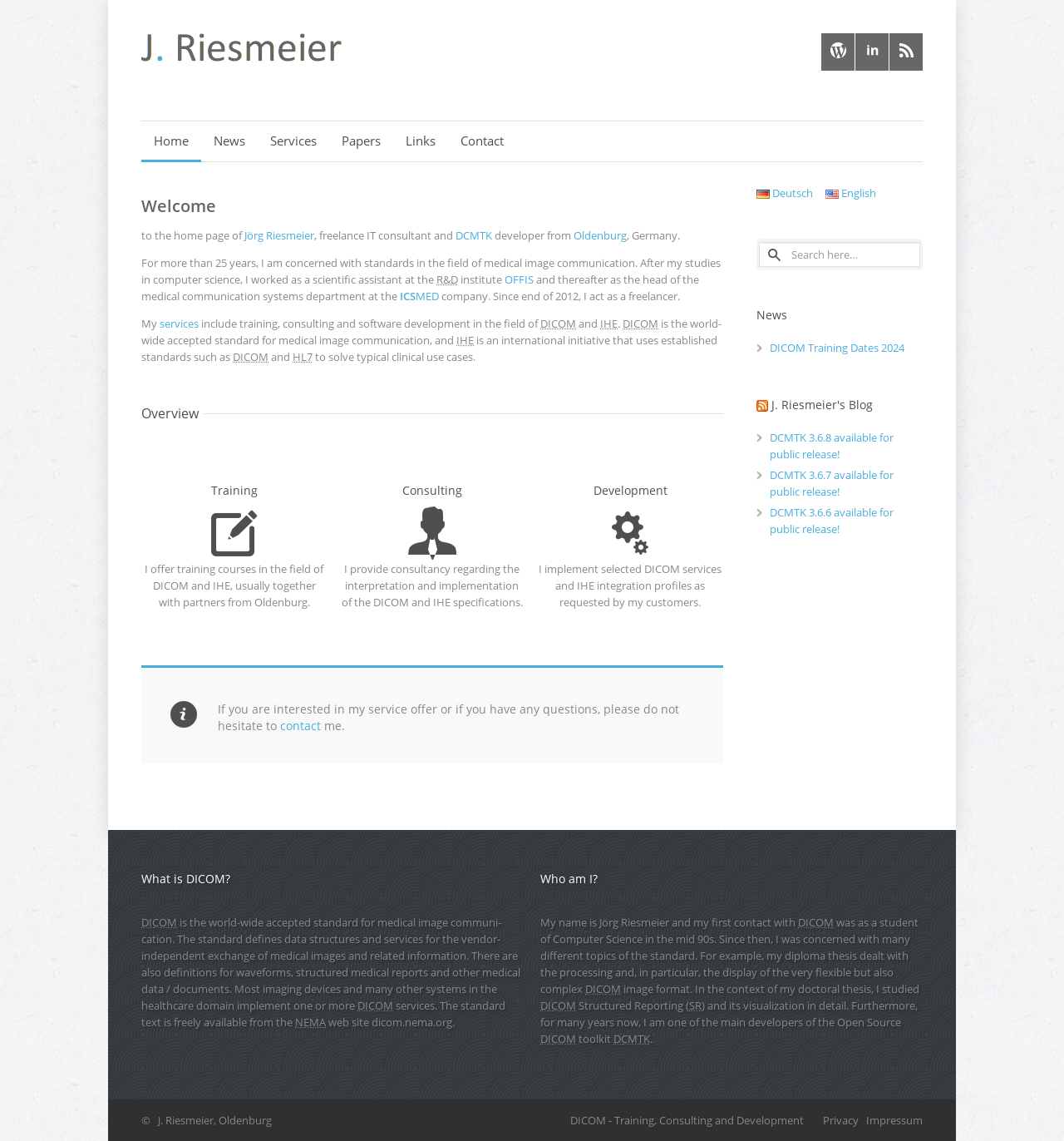Using the provided element description: "Jörg Riesmeier", identify the bounding box coordinates. The coordinates should be four floats between 0 and 1 in the order [left, top, right, bottom].

[0.23, 0.2, 0.295, 0.213]